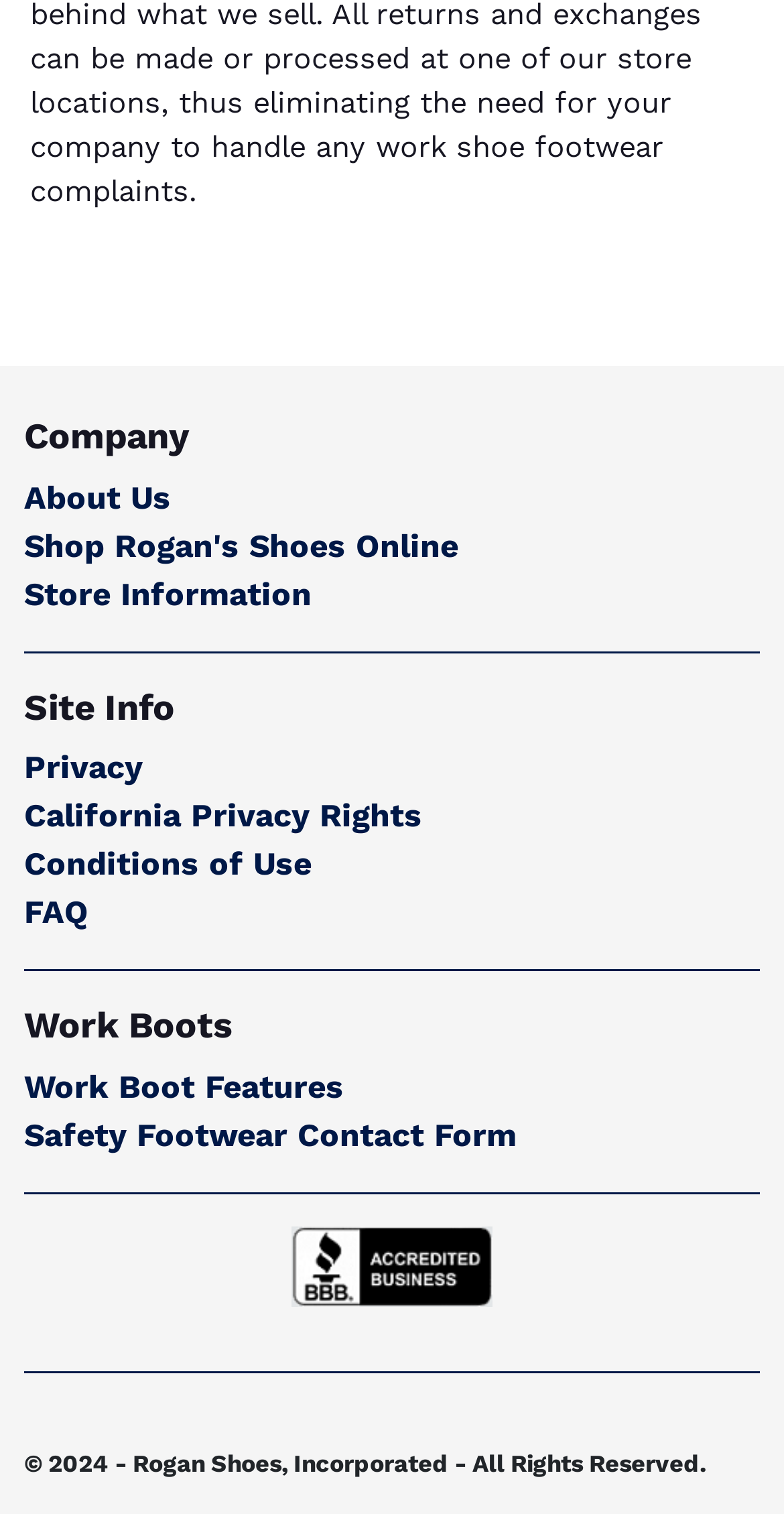Kindly determine the bounding box coordinates for the area that needs to be clicked to execute this instruction: "Visit Shop Rogan's Shoes Online".

[0.031, 0.348, 0.585, 0.373]